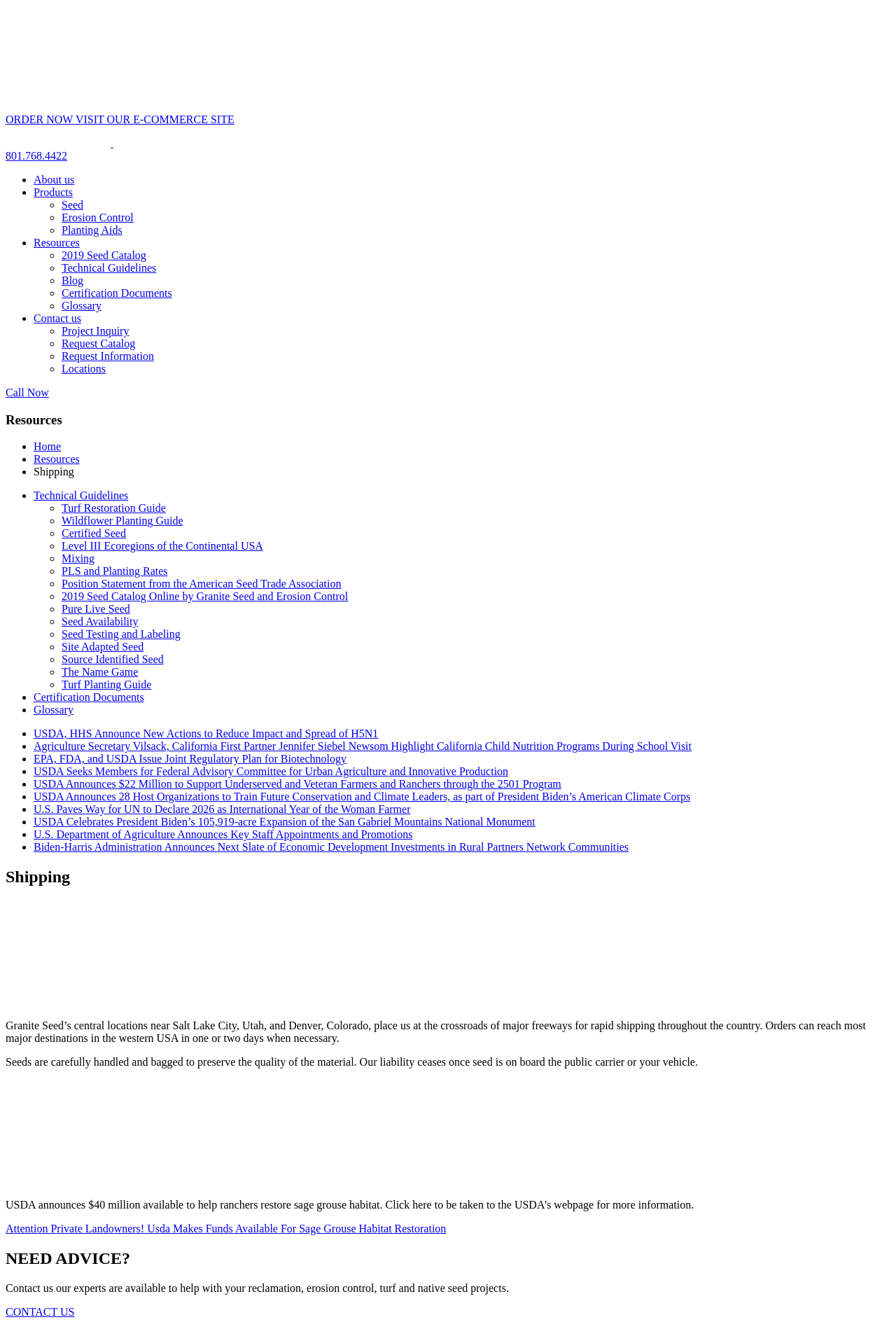Predict the bounding box for the UI component with the following description: "Request Information".

[0.069, 0.265, 0.172, 0.274]